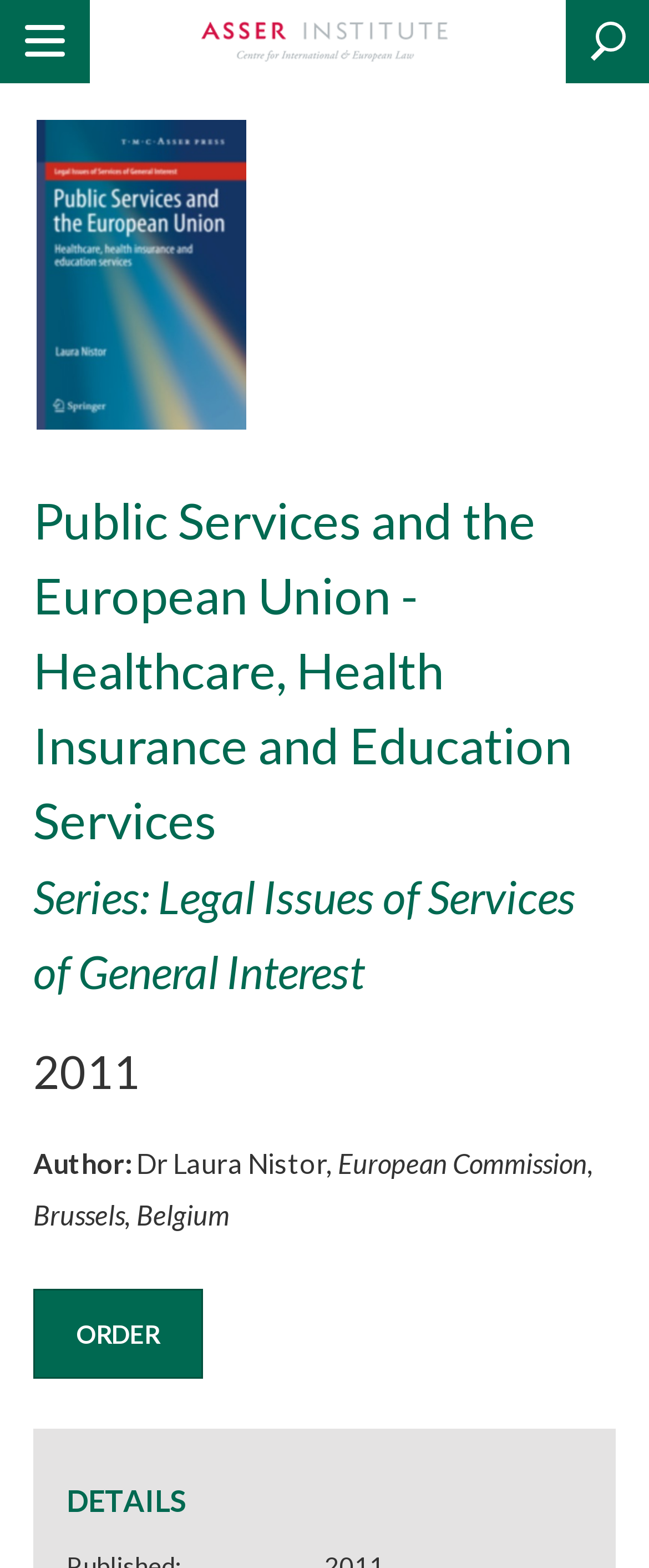Give an extensive and precise description of the webpage.

The webpage is about Public Services and the European Union, specifically focusing on Healthcare, Health Insurance, and Education Services. At the top left corner, there is a button. Next to it, on the top center, there is a link to the Asser Institute - Centre for International & European Law, accompanied by an image with the same name. On the top right corner, there is another button.

Below the top section, there is a header that spans the entire width of the page. Within this header, there is a figure that takes up the full width, containing an image of a book cover, titled "Cover Nistor". Below the image, there is a heading that describes the series, "Public Services and the European Union - Healthcare, Health Insurance and Education Services Series: Legal Issues of Services of General Interest". 

Underneath the heading, there are several lines of text. The first line displays the year "2011". The next line shows the author's information, "Author: Dr Laura Nistor,". Below that, there is a line that mentions the European Commission, Brussels, Belgium. 

On the bottom left, there is a link to "ORDER". Finally, at the very bottom, there is a heading that reads "DETAILS".